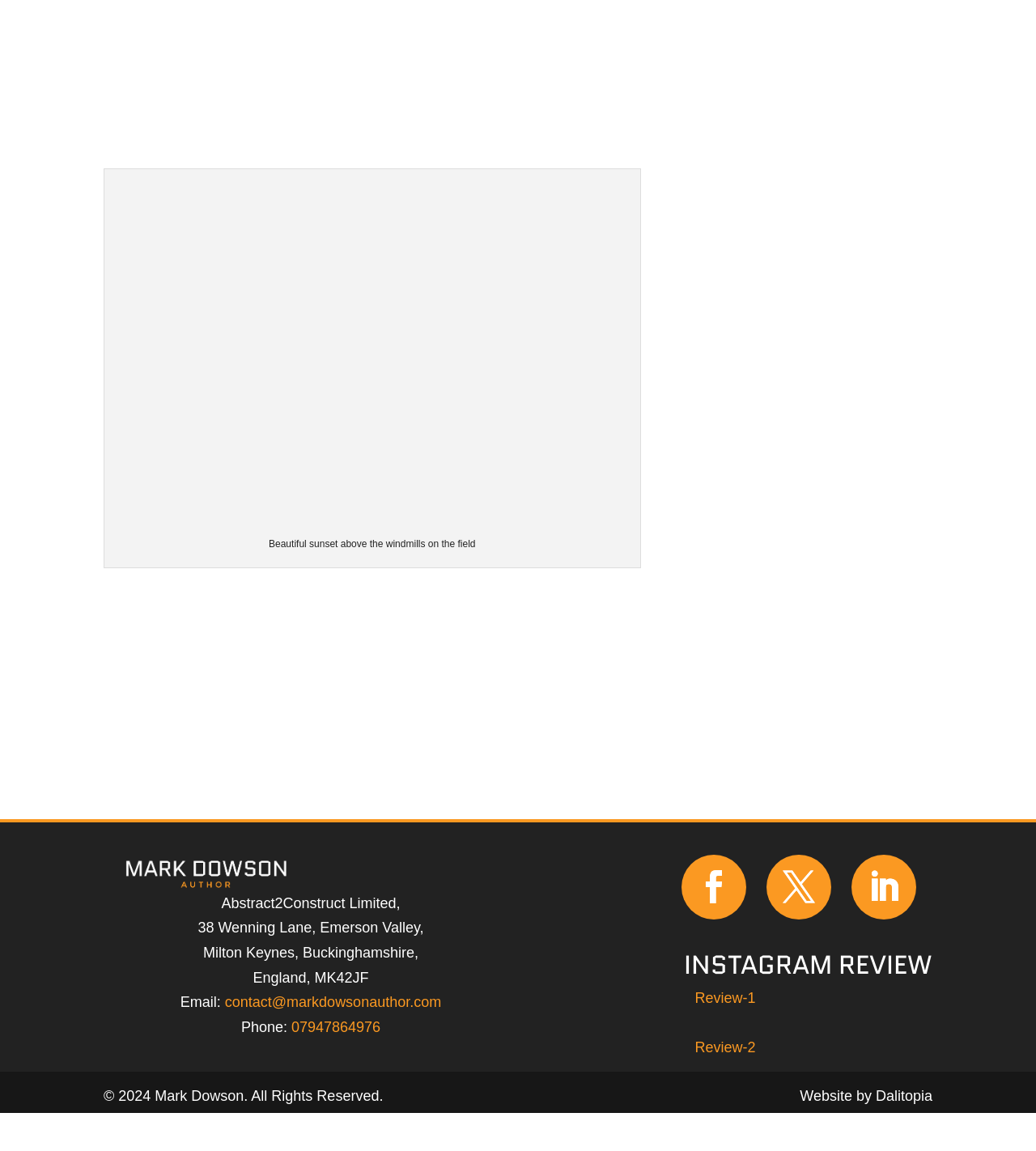Answer the question with a single word or phrase: 
Who designed the website?

Dalitopia